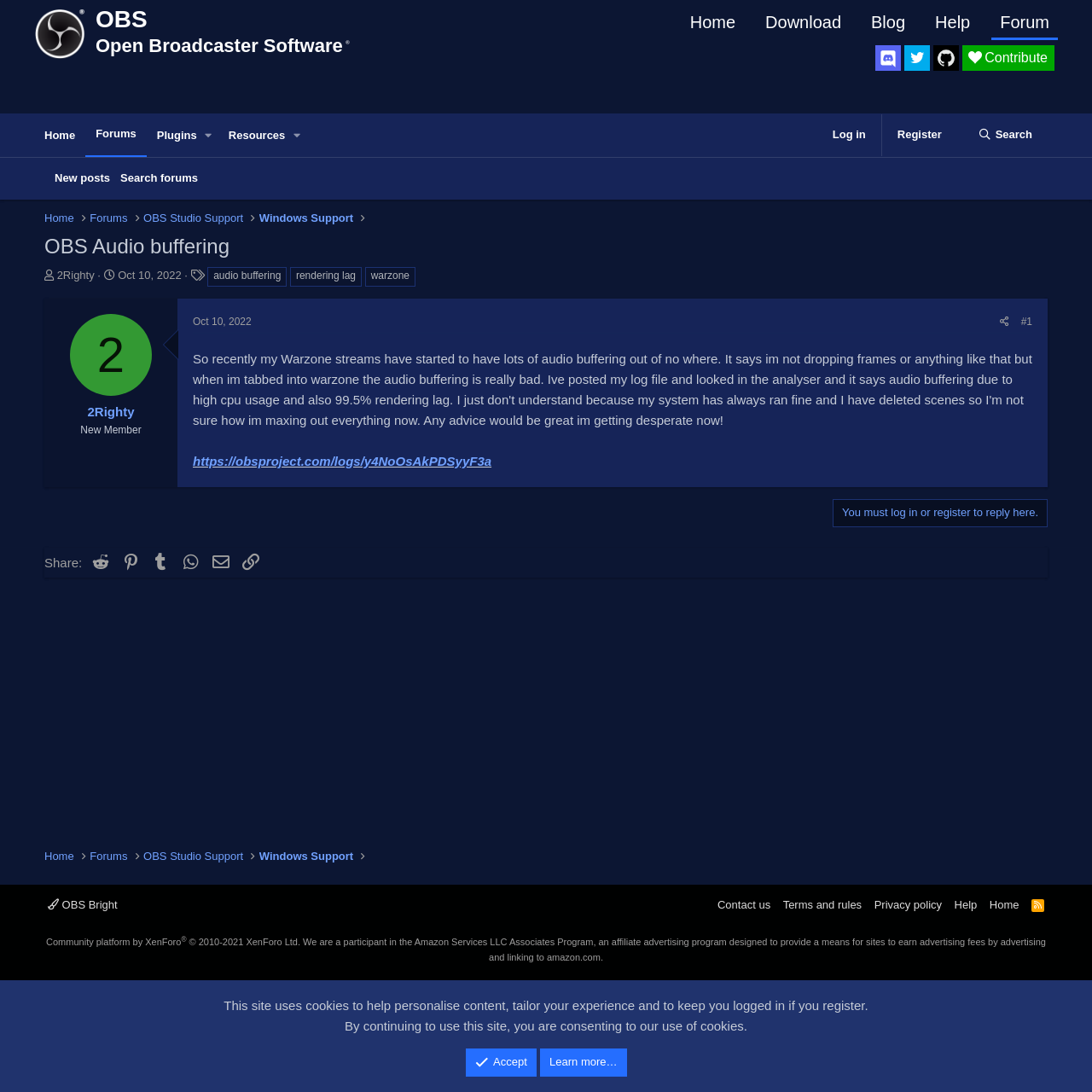Please identify the bounding box coordinates of the element that needs to be clicked to perform the following instruction: "View the thread starter's profile".

[0.052, 0.246, 0.086, 0.258]